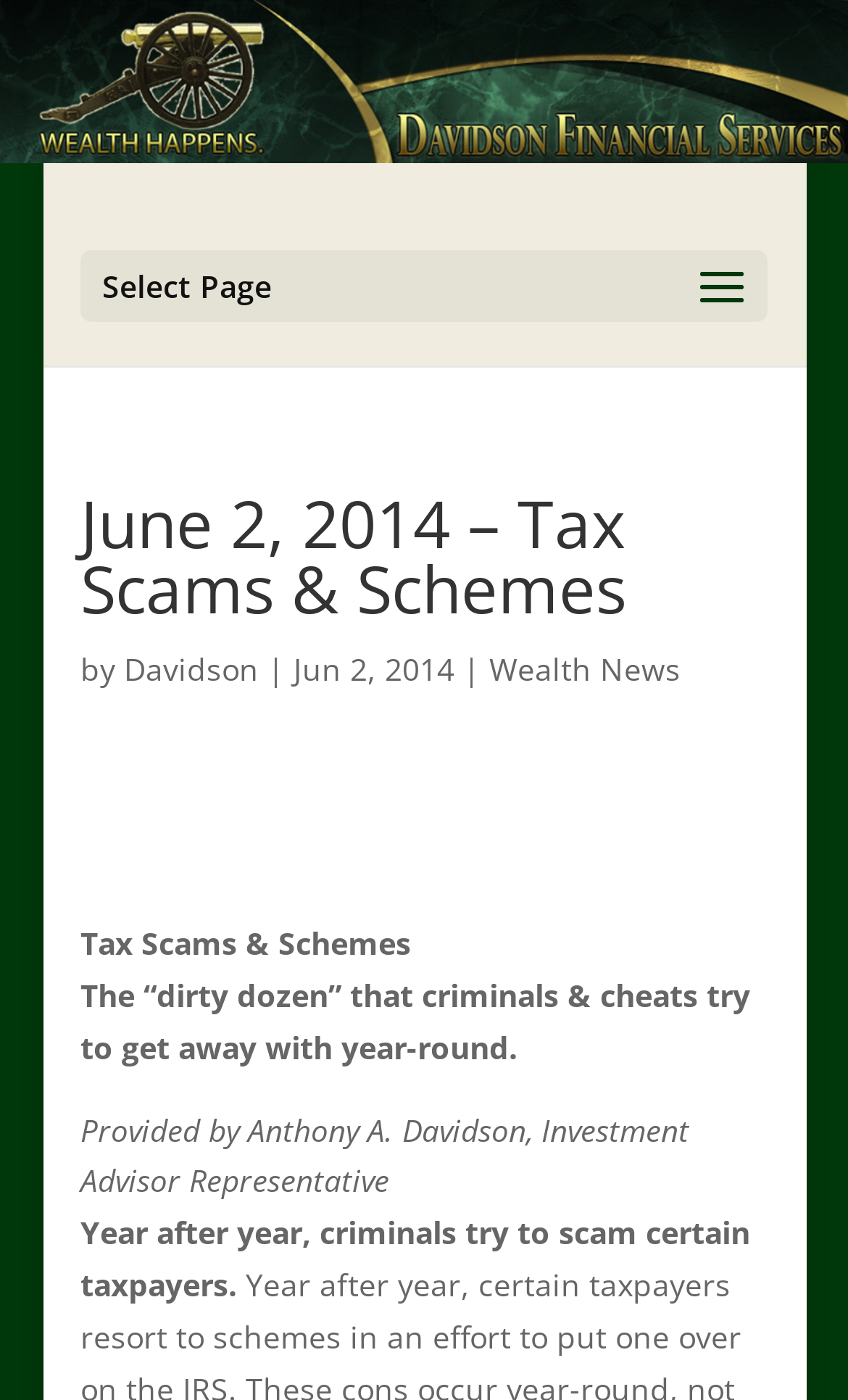Can you find and provide the main heading text of this webpage?

June 2, 2014 – Tax Scams & Schemes